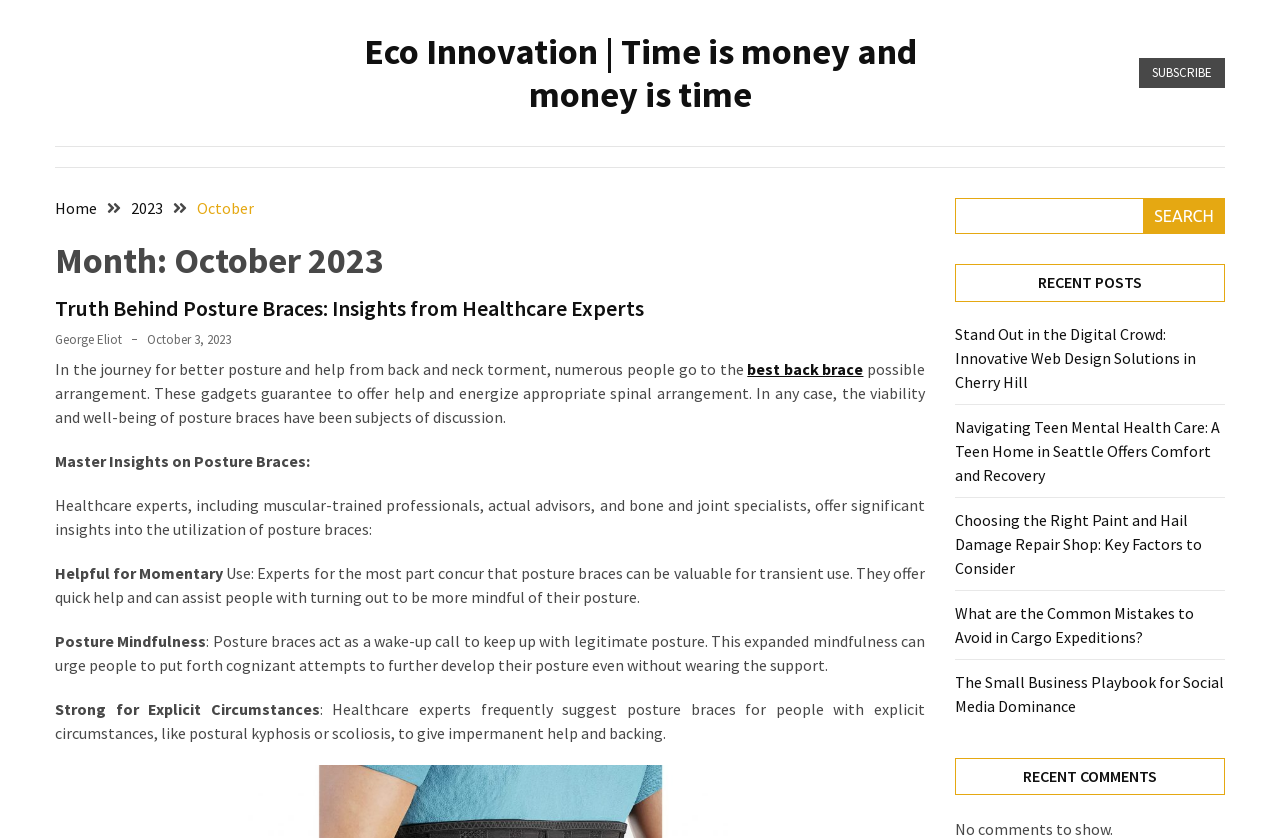What is the category of the recent posts?
Answer the question using a single word or phrase, according to the image.

Eco Innovation